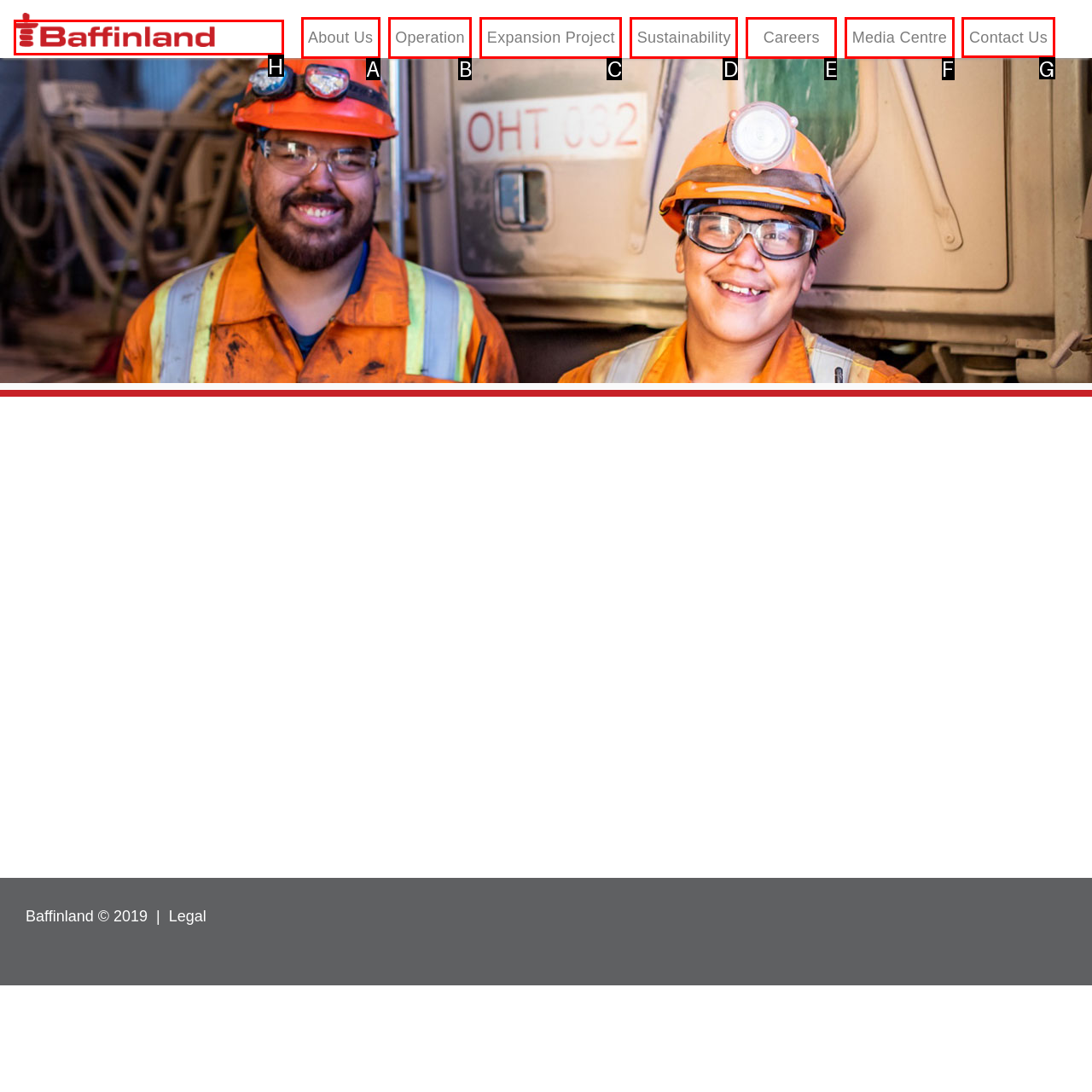From the options shown in the screenshot, tell me which lettered element I need to click to complete the task: Contact Us.

G